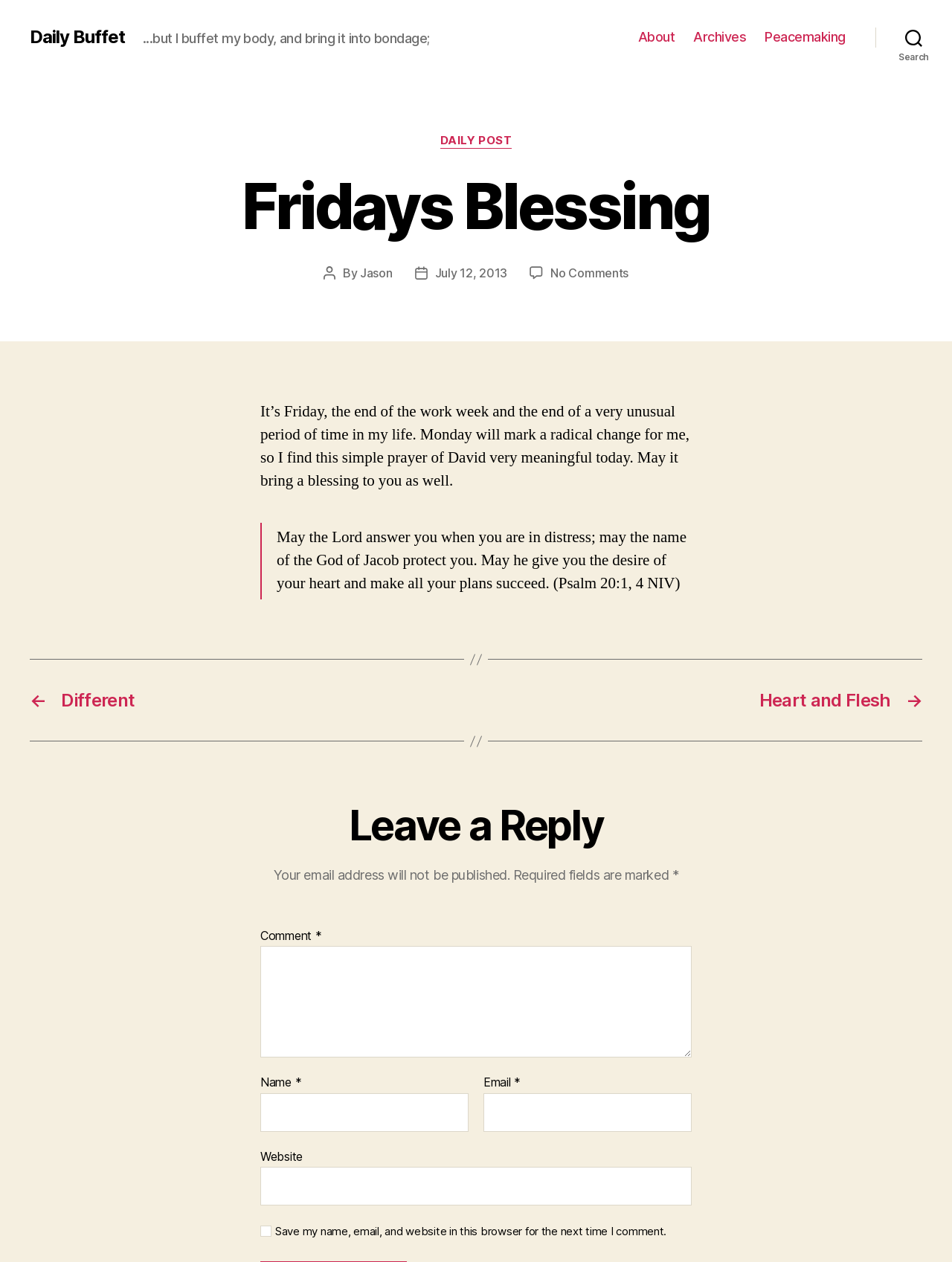Determine the bounding box coordinates of the element that should be clicked to execute the following command: "Click on the 'About' link".

[0.67, 0.023, 0.709, 0.036]